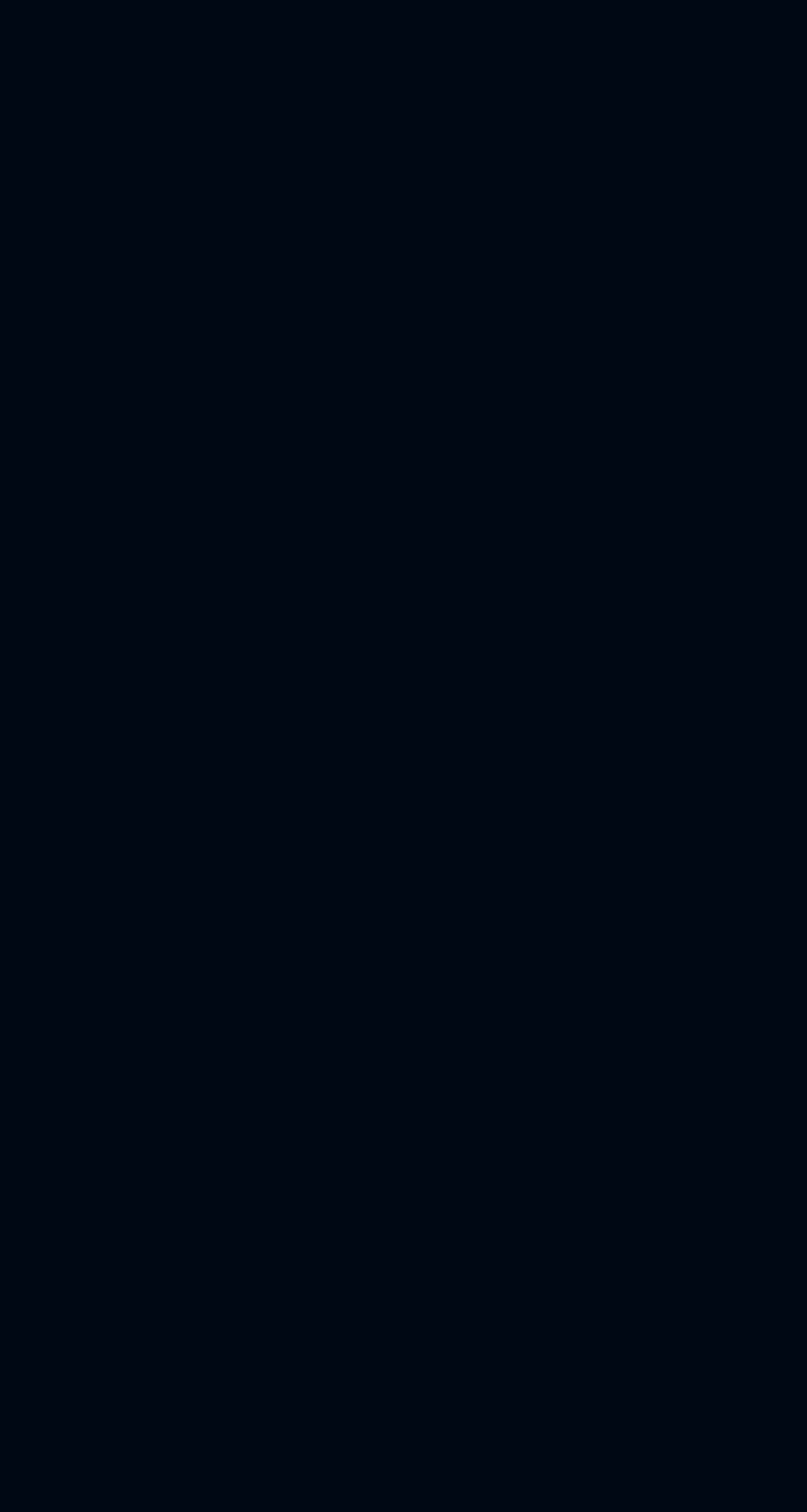Locate the bounding box coordinates of the element that should be clicked to fulfill the instruction: "Explore article on Temperature Distribution Analysis on the Surface of the Radiator".

None